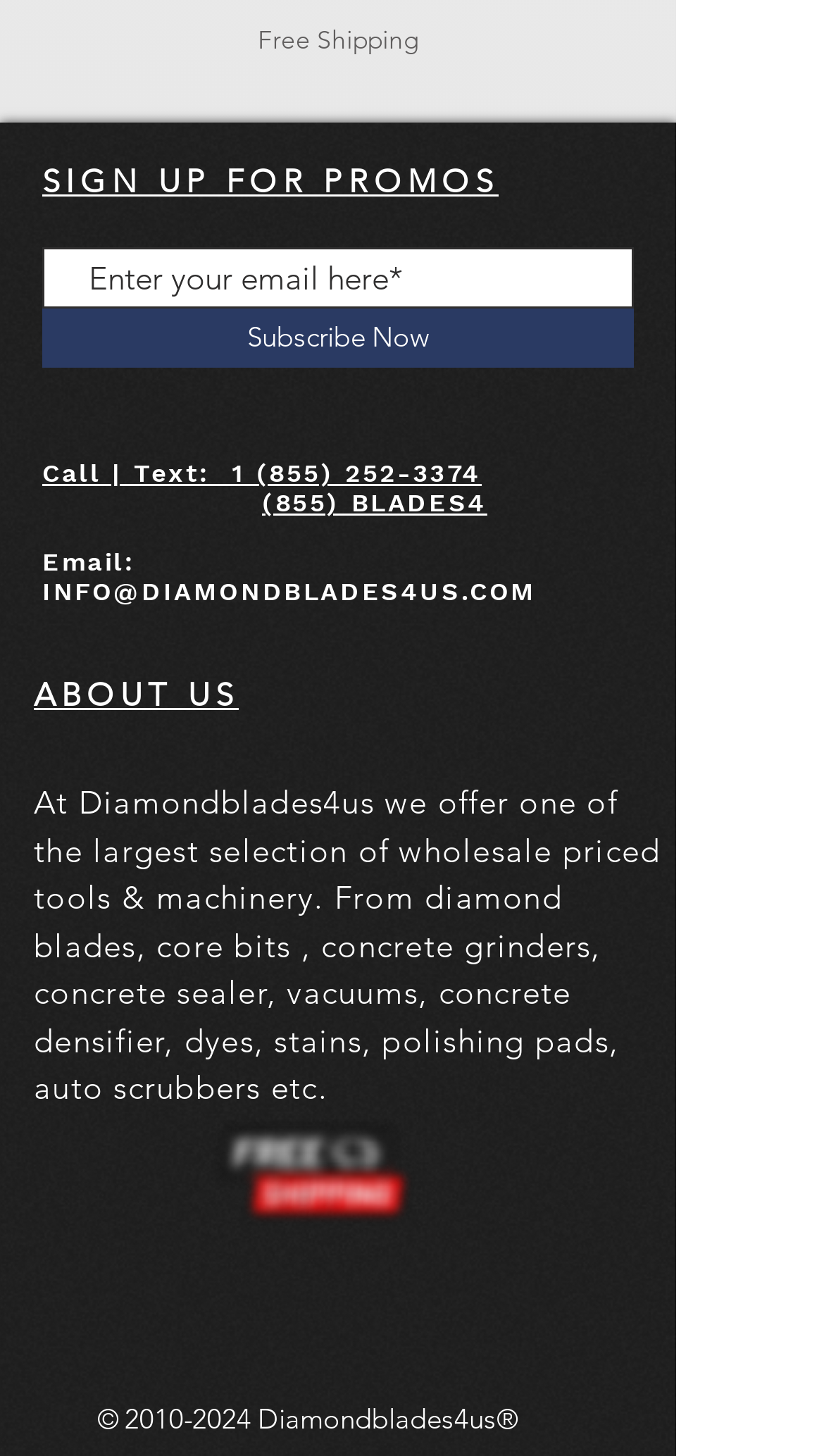Pinpoint the bounding box coordinates of the clickable element needed to complete the instruction: "Check the copyright information". The coordinates should be provided as four float numbers between 0 and 1: [left, top, right, bottom].

[0.118, 0.964, 0.151, 0.985]